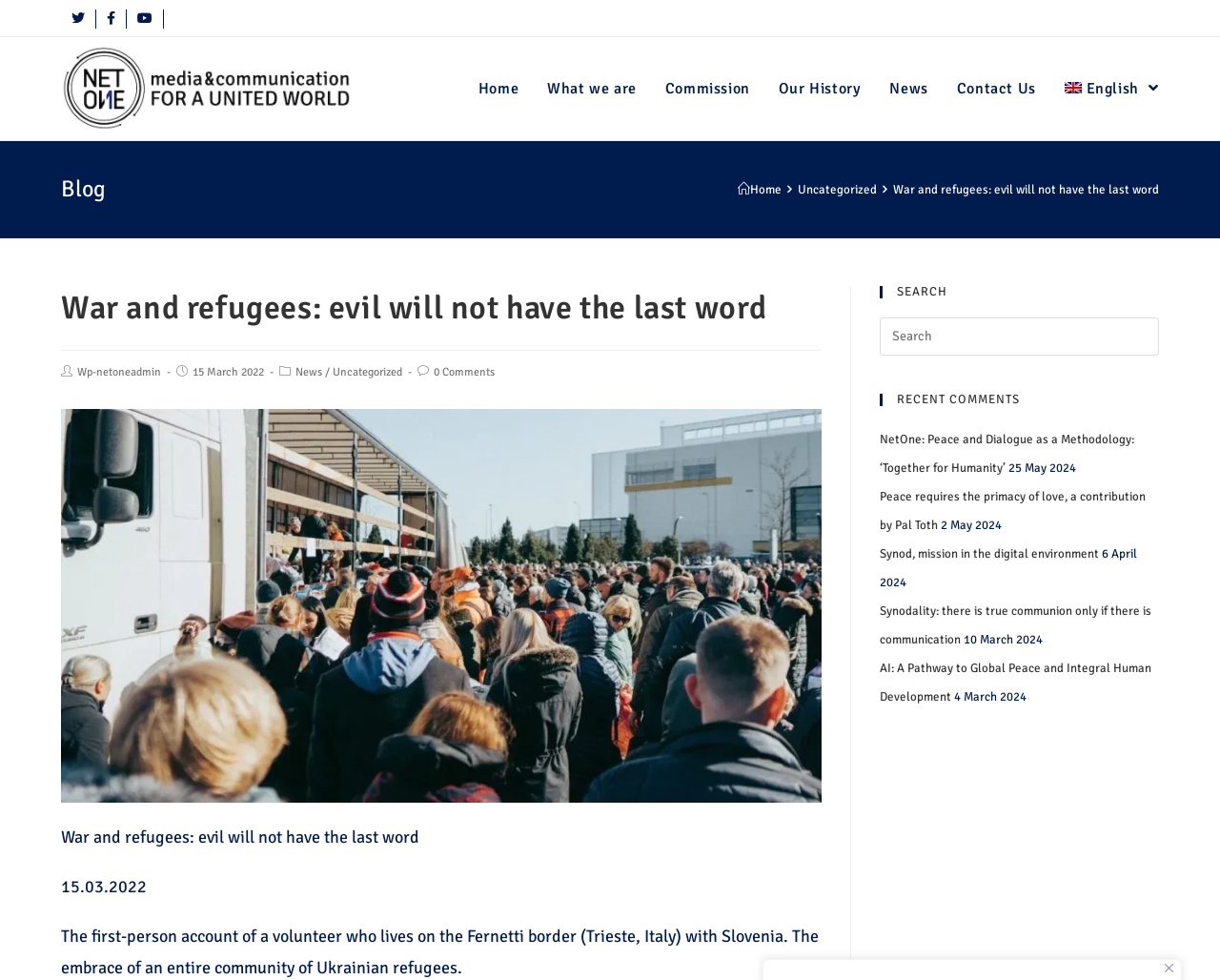Please identify the bounding box coordinates of where to click in order to follow the instruction: "Go to the home page".

[0.38, 0.038, 0.437, 0.143]